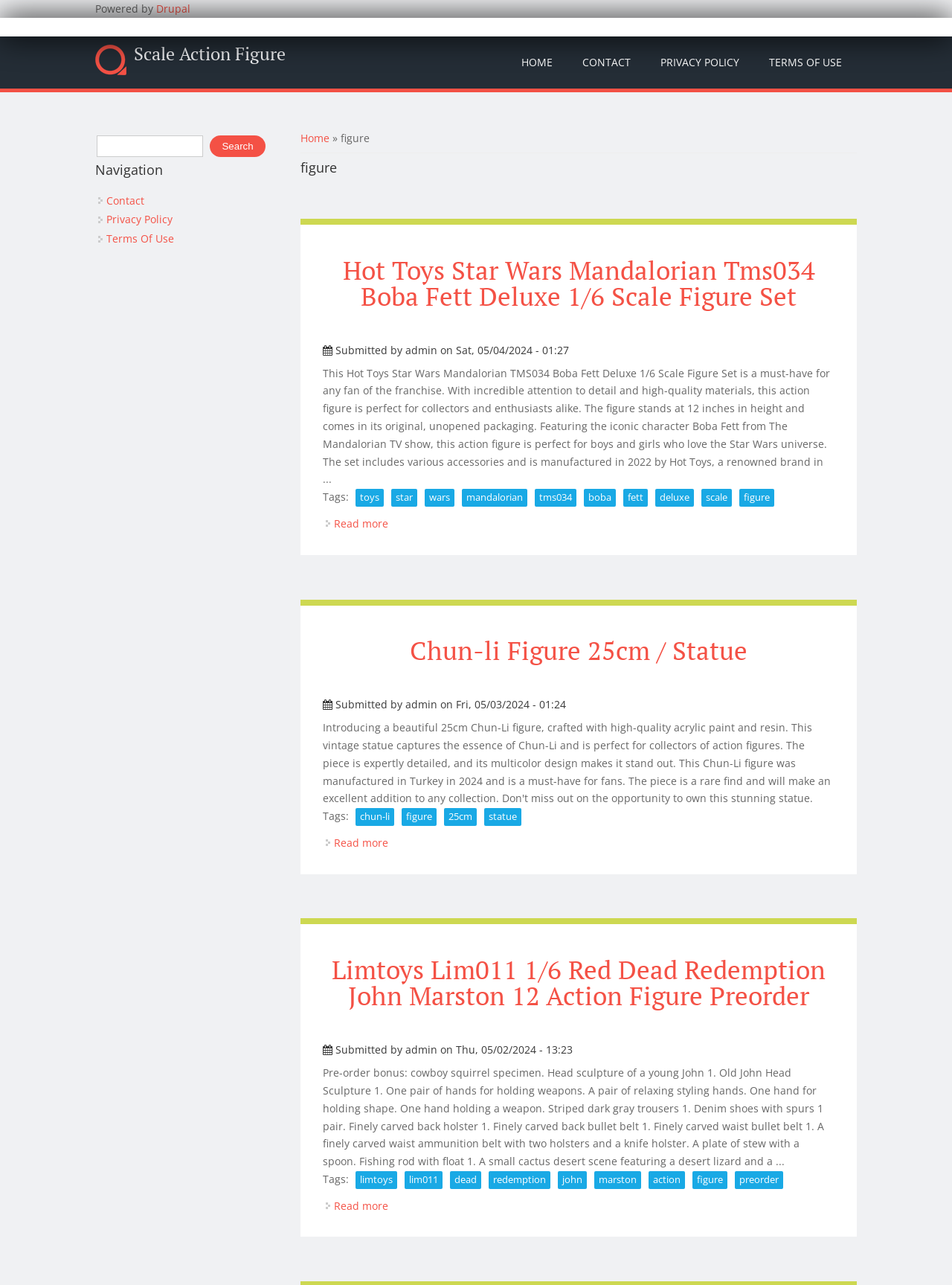Find the coordinates for the bounding box of the element with this description: "Privacy Policy".

[0.112, 0.165, 0.181, 0.176]